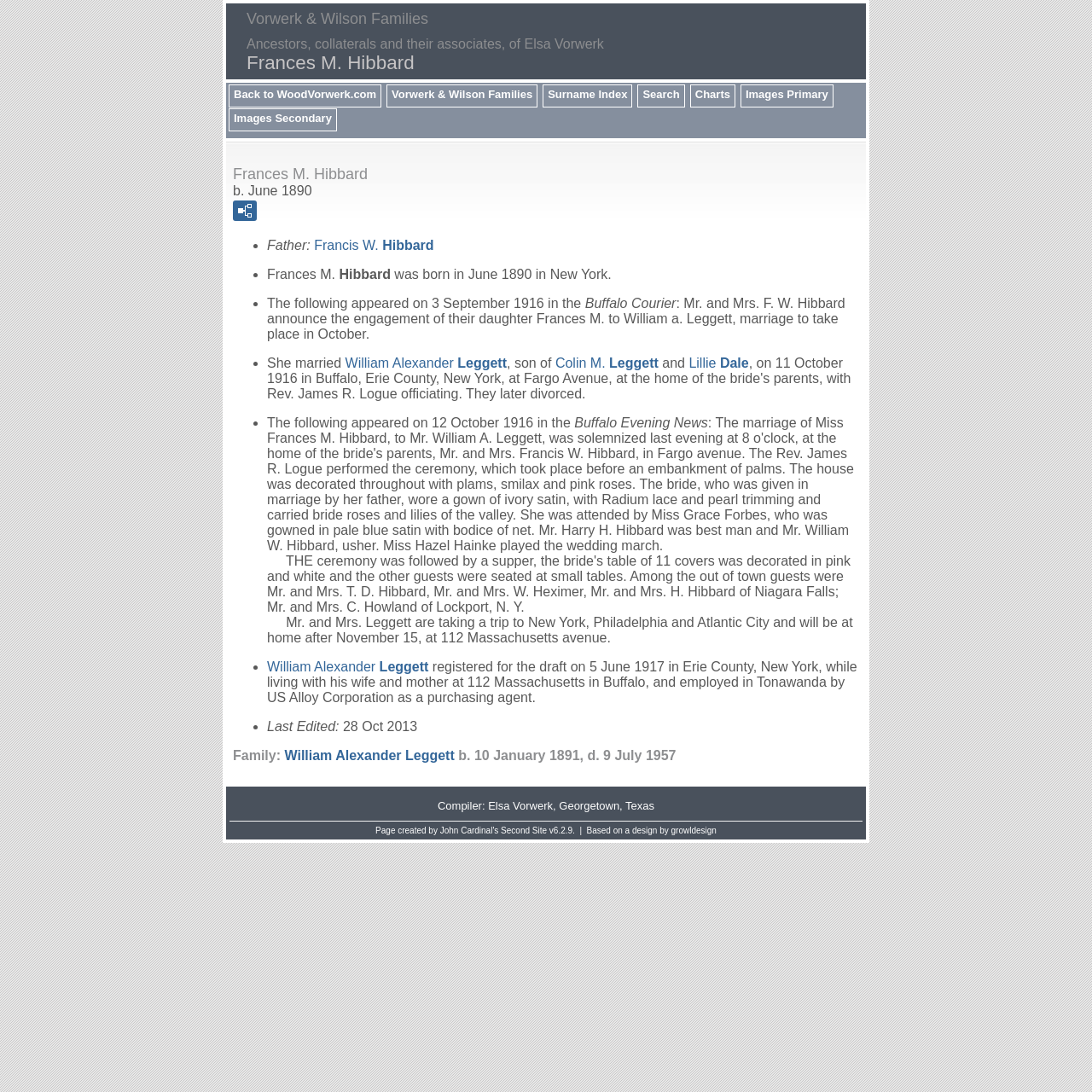Find the bounding box coordinates of the element I should click to carry out the following instruction: "View images of Frances M. Hibbard".

[0.68, 0.078, 0.761, 0.095]